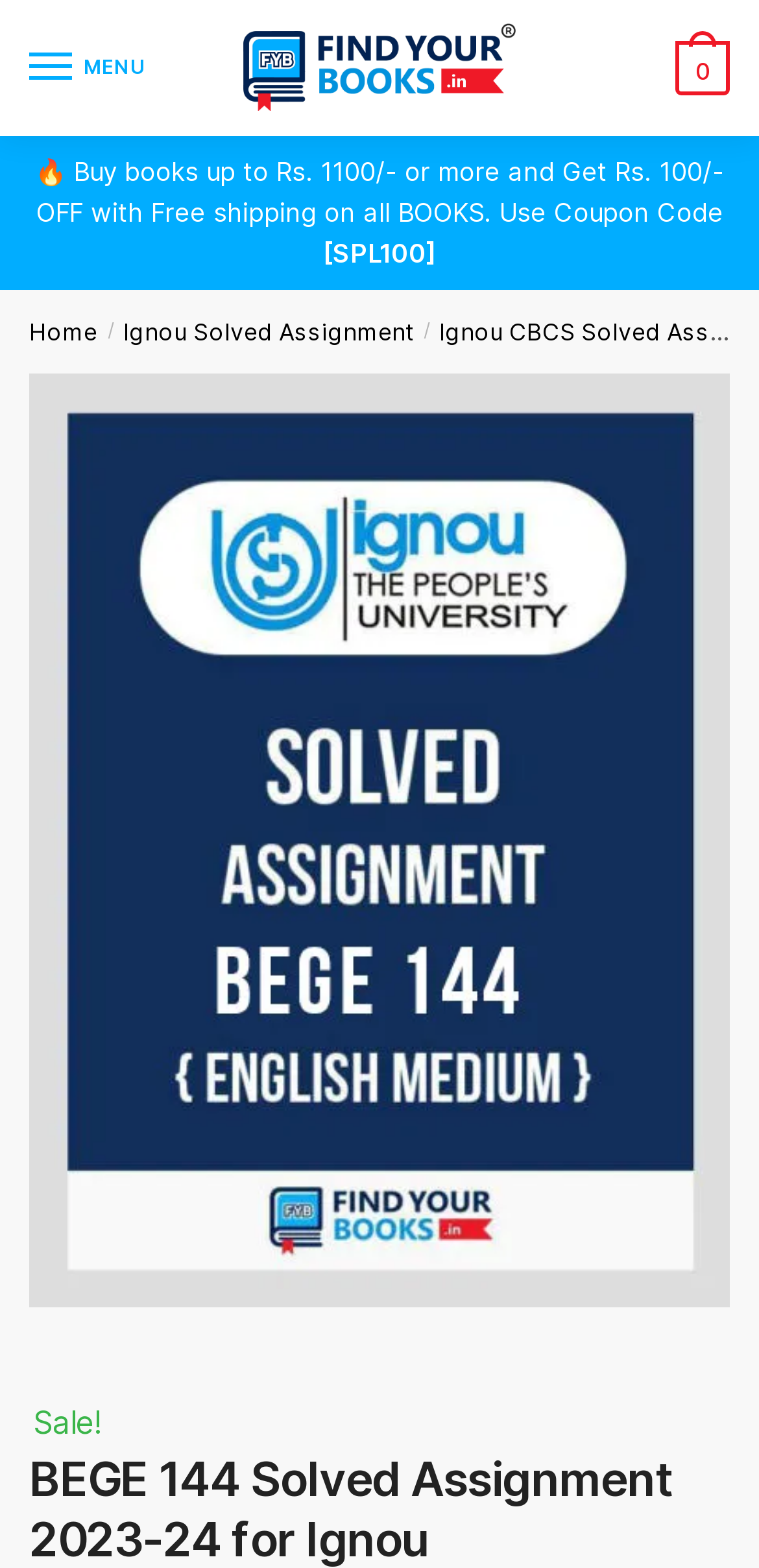What is the coupon code for the discount?
Provide an in-depth answer to the question, covering all aspects.

The coupon code is mentioned in the promotional text on the webpage, which says 'Buy books up to Rs. 1100/- or more and Get Rs. 100/- OFF with Free shipping on all BOOKS. Use Coupon Code [SPL100]'.